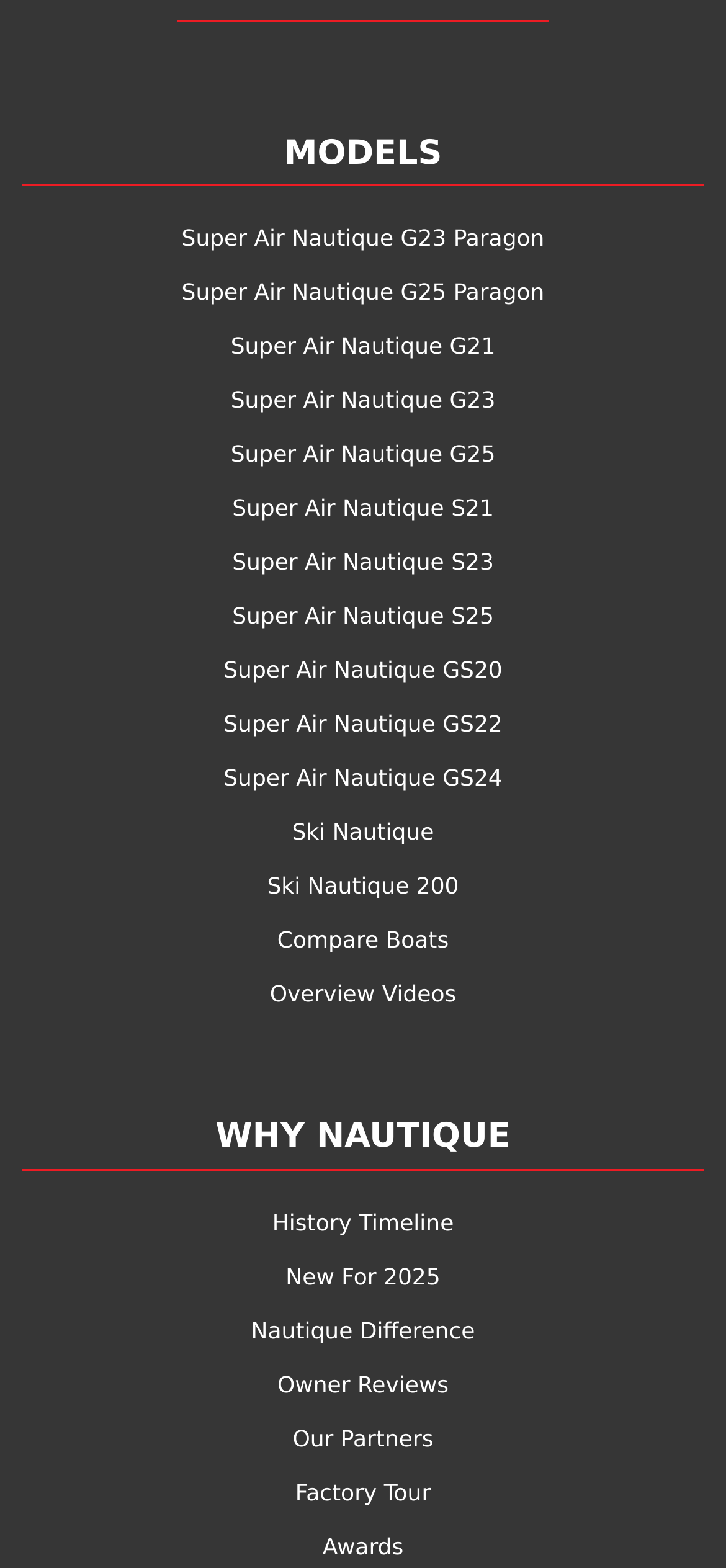Locate the bounding box coordinates of the clickable element to fulfill the following instruction: "Learn about Nautique's history". Provide the coordinates as four float numbers between 0 and 1 in the format [left, top, right, bottom].

[0.375, 0.771, 0.625, 0.788]